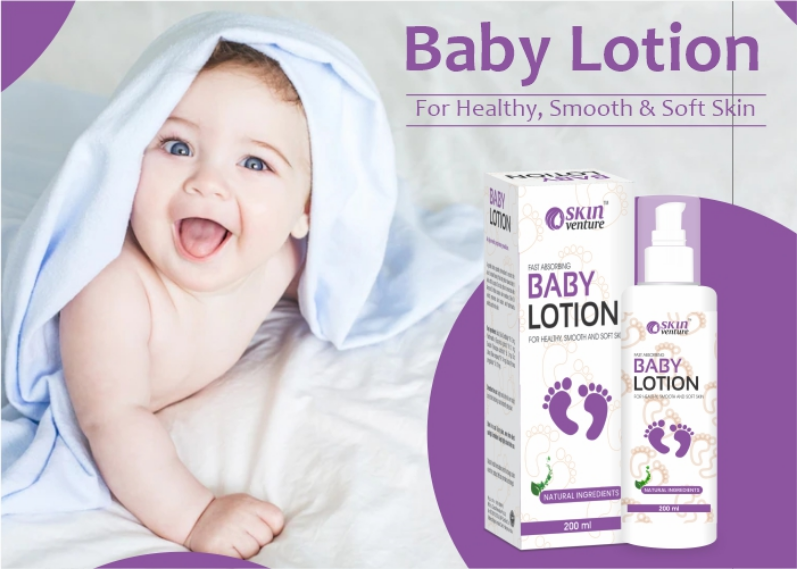What type of skin does the 'Skin Venture' baby lotion cater to?
Answer the question with a thorough and detailed explanation.

The caption highlights the use of natural ingredients in the 'Skin Venture' baby lotion, which reinforces the brand's commitment to gentle and safe care for delicate skin, making it an ideal product for nurturing babies.